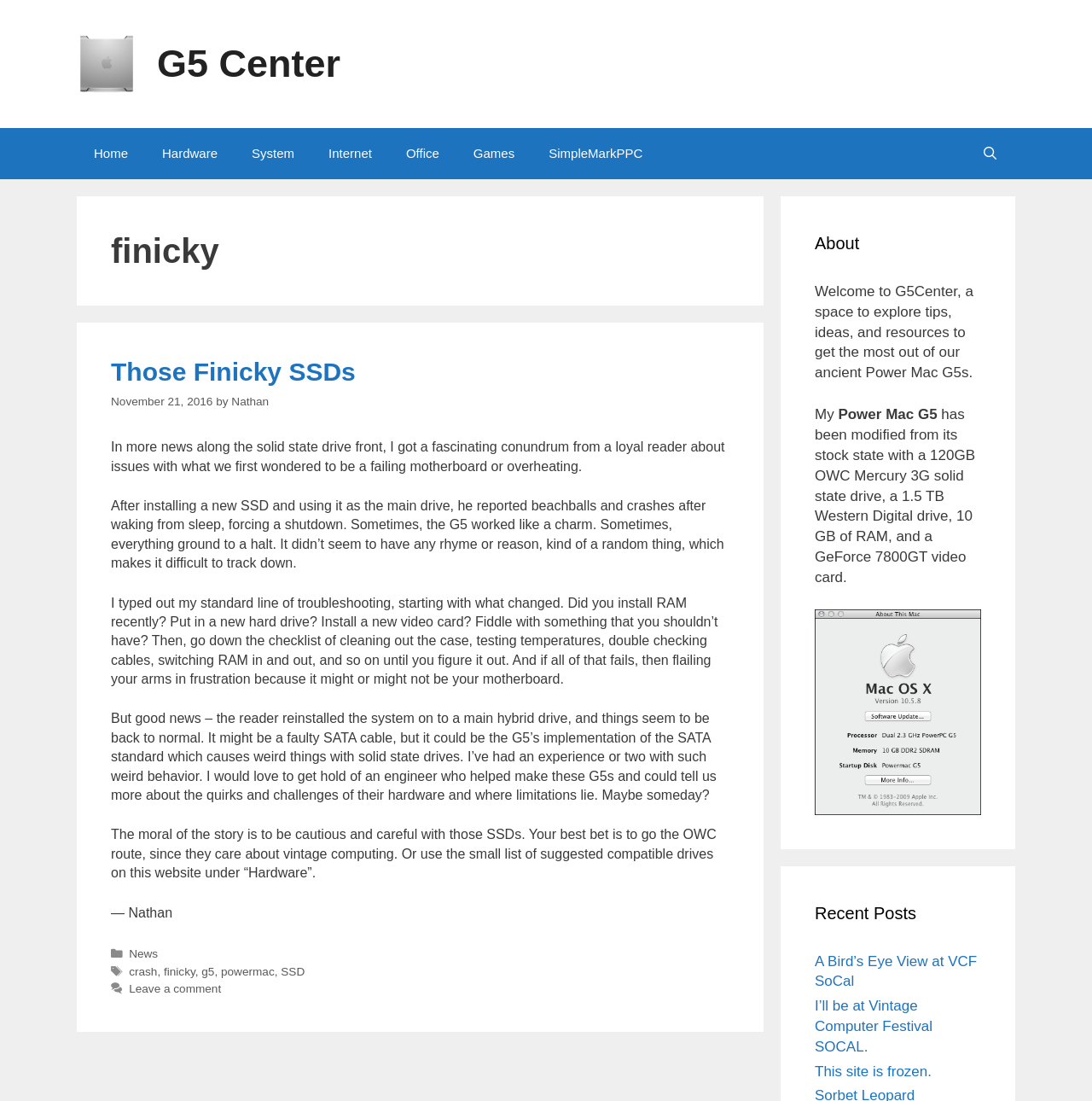What is the name of the website?
Utilize the image to construct a detailed and well-explained answer.

The name of the website can be found in the banner section at the top of the webpage, which contains a link with the text 'G5 Center'.